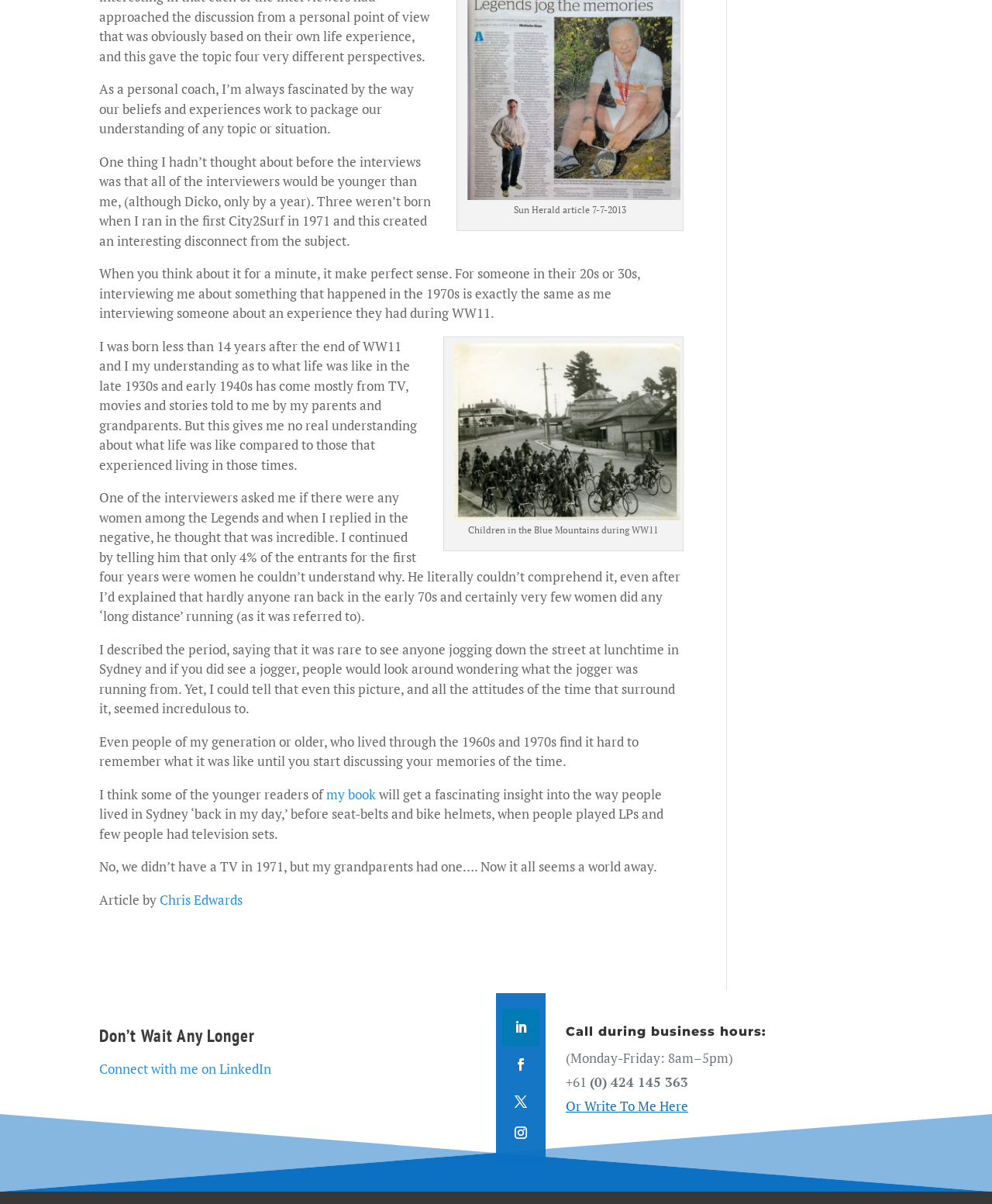Based on the image, please respond to the question with as much detail as possible:
How can you contact the author?

The webpage provides two ways to contact the author: through a link to connect with the author on LinkedIn, and through a phone number (+61 424 145 363) that can be called during business hours (Monday-Friday: 8am–5pm).